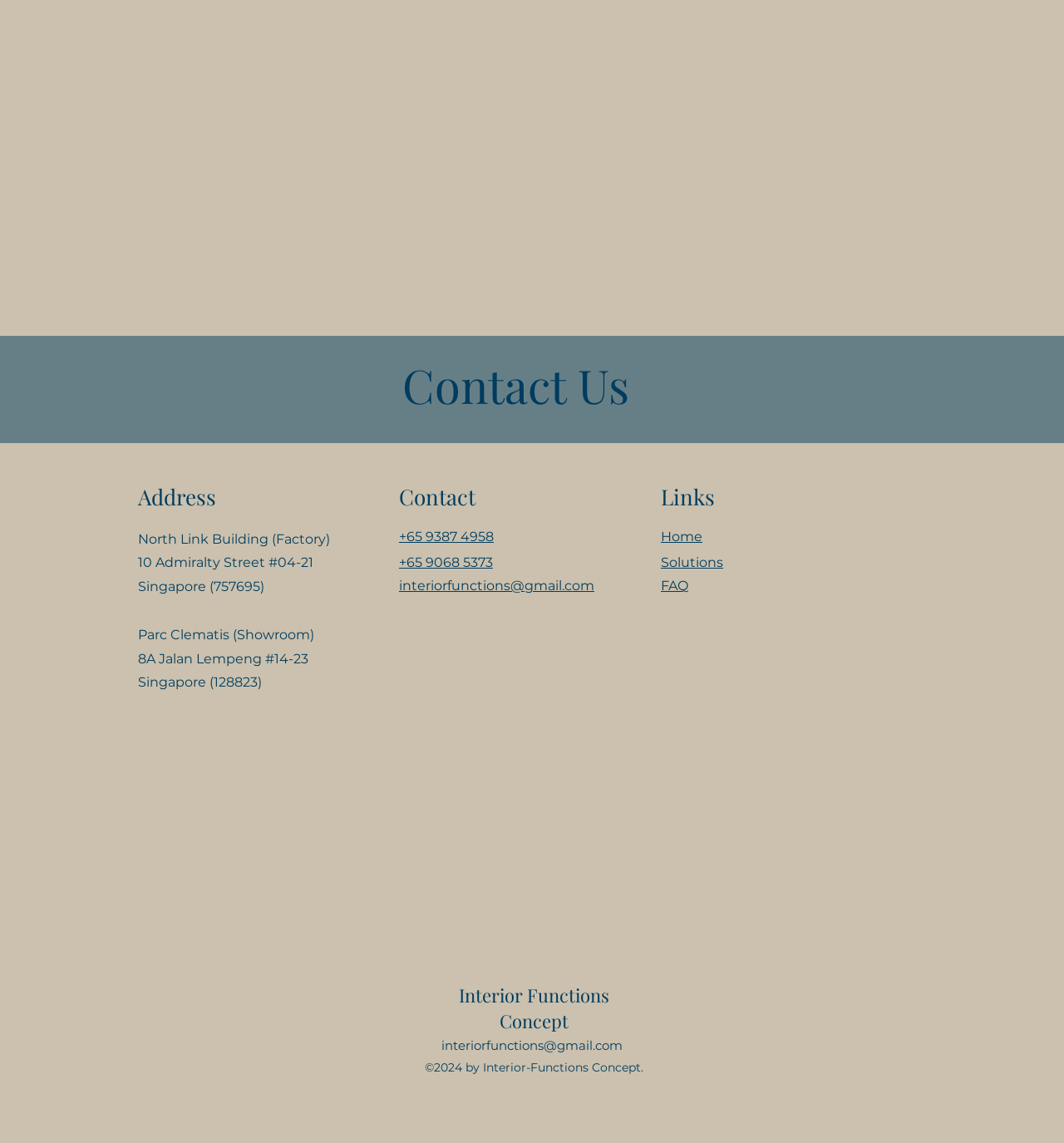Locate the coordinates of the bounding box for the clickable region that fulfills this instruction: "View VIDEO PRODUCTION services".

None